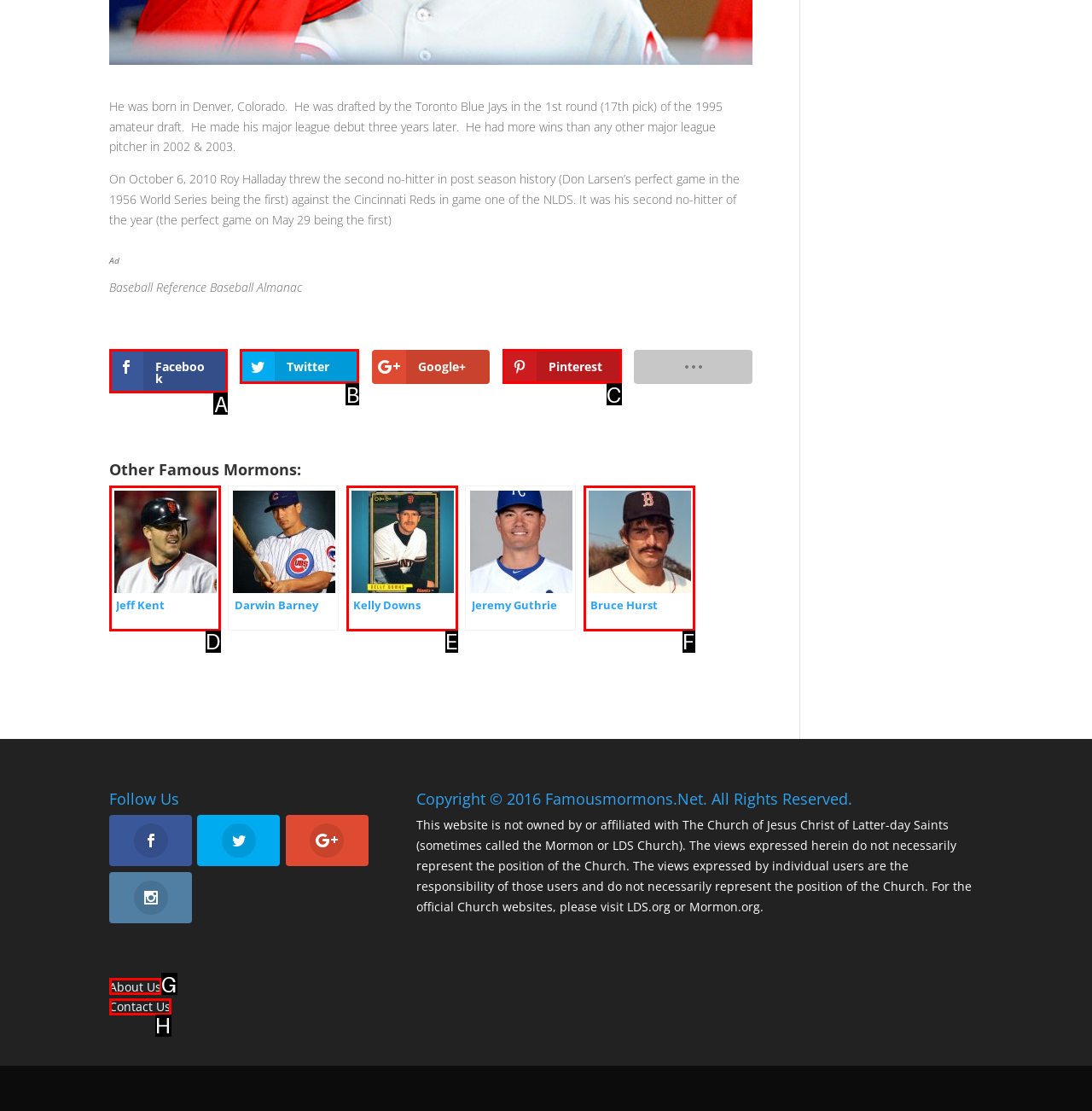Tell me which one HTML element best matches the description: Kelly Downs Answer with the option's letter from the given choices directly.

E